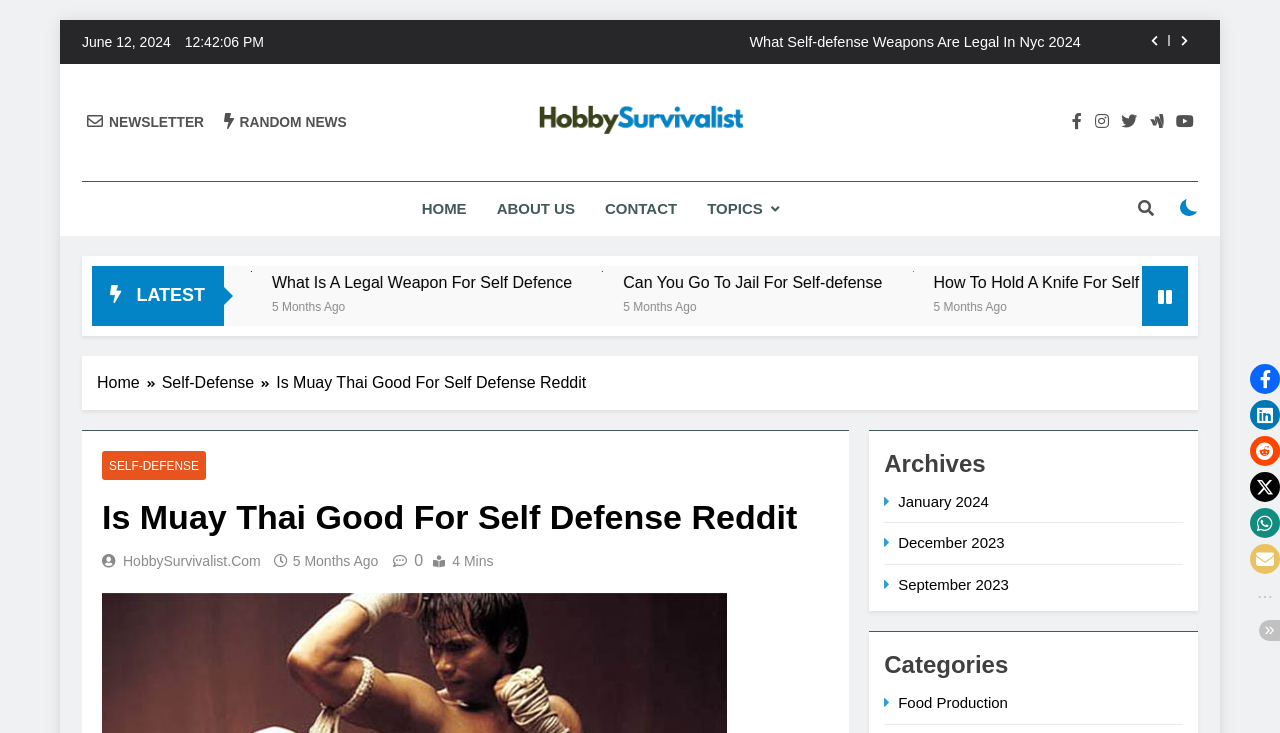Respond to the following query with just one word or a short phrase: 
What is the name of the website?

HobbySurvivalist.com